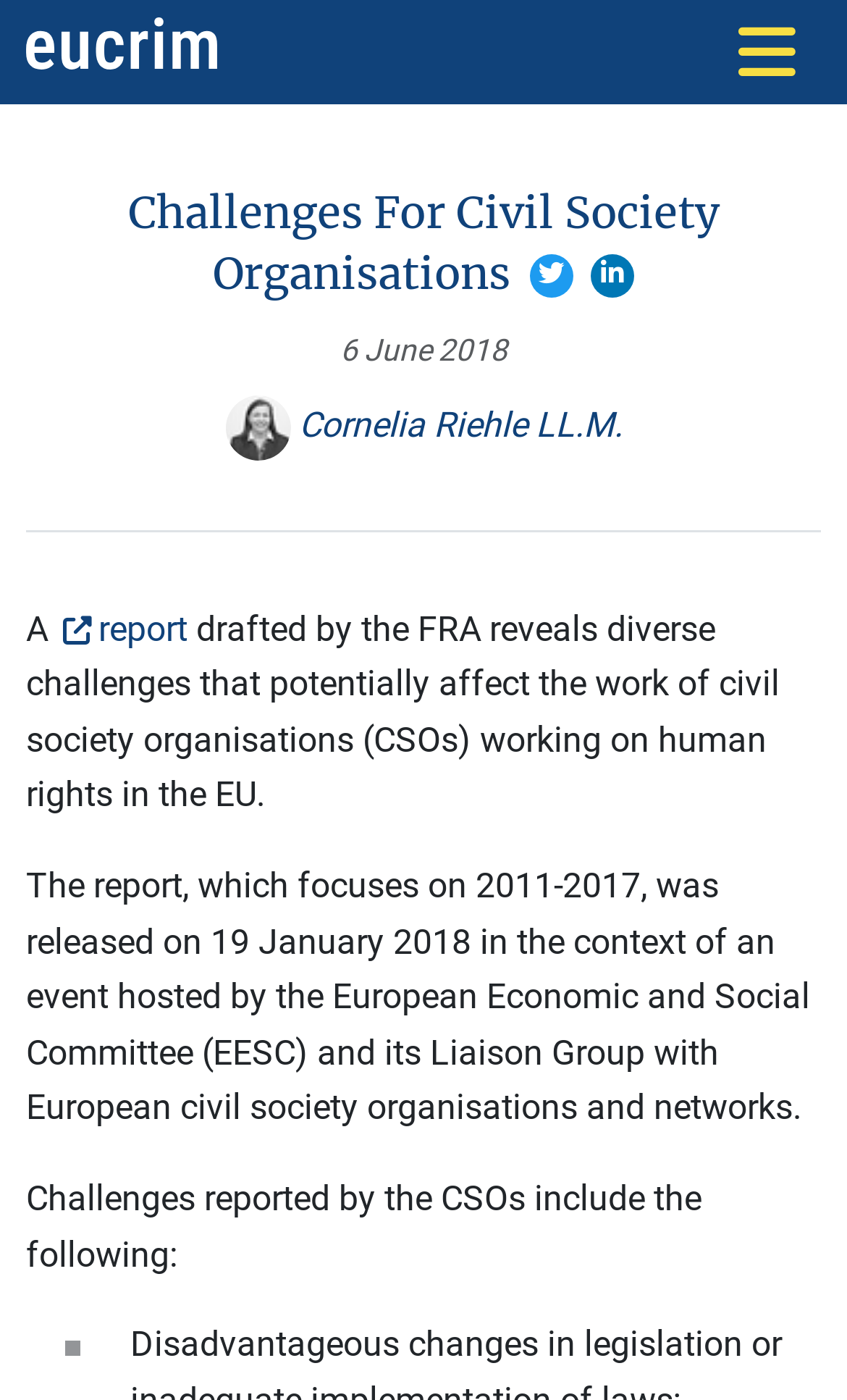Create a detailed description of the webpage's content and layout.

The webpage is about a report drafted by the FRA (Fundamental Rights Agency) that reveals diverse challenges affecting the work of civil society organisations (CSOs) working on human rights in the EU. 

At the top left of the page, there is a link to "eucrim" accompanied by an image with the same name. On the top right, there is a button to toggle navigation. 

Below the navigation button, there is a heading that reads "Challenges For Civil Society Organisations" with two links containing icons. 

Underneath the heading, there is a generic element indicating that the report was first published on 6 June 2018. 

To the right of the publication date, there is a link to Cornelia Riehle LL.M., accompanied by an image of her. 

The main content of the page starts with a single letter "A" followed by a link to a report. Then, there is a paragraph describing the report, which reveals diverse challenges that potentially affect the work of civil society organisations (CSOs) working on human rights in the EU. 

Below this paragraph, there is another paragraph explaining that the report focuses on 2011-2017 and was released on 19 January 2018 in the context of an event hosted by the European Economic and Social Committee (EESC) and its Liaison Group with European civil society organisations and networks. 

Further down, there is a paragraph that introduces the challenges reported by the CSOs, followed by a list marker indicating the start of a list.